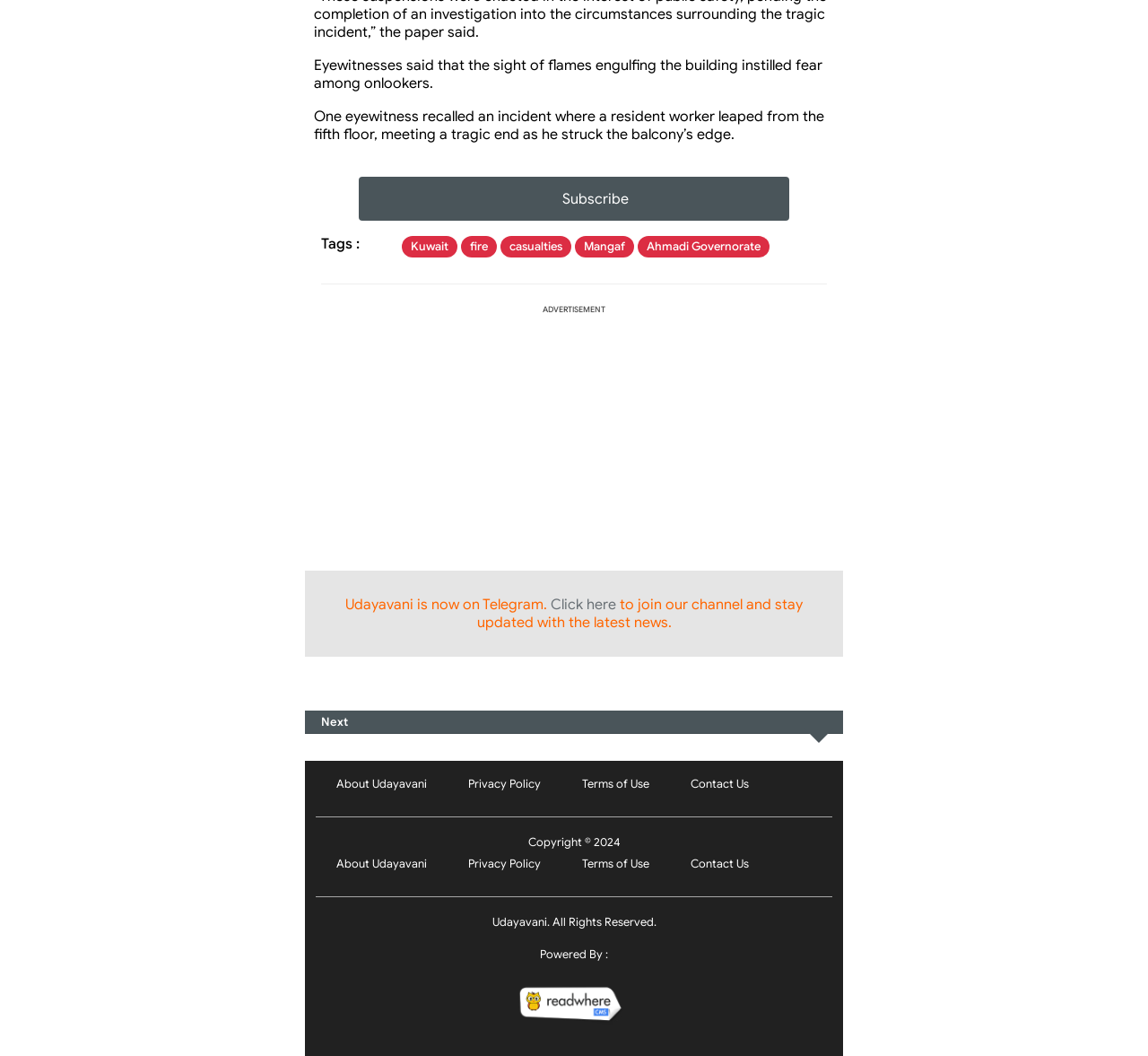Can you give a comprehensive explanation to the question given the content of the image?
What is the location of the fire incident?

The location of the fire incident can be determined by examining the link elements with IDs 823, 826, and 827, which contain the relevant location information.